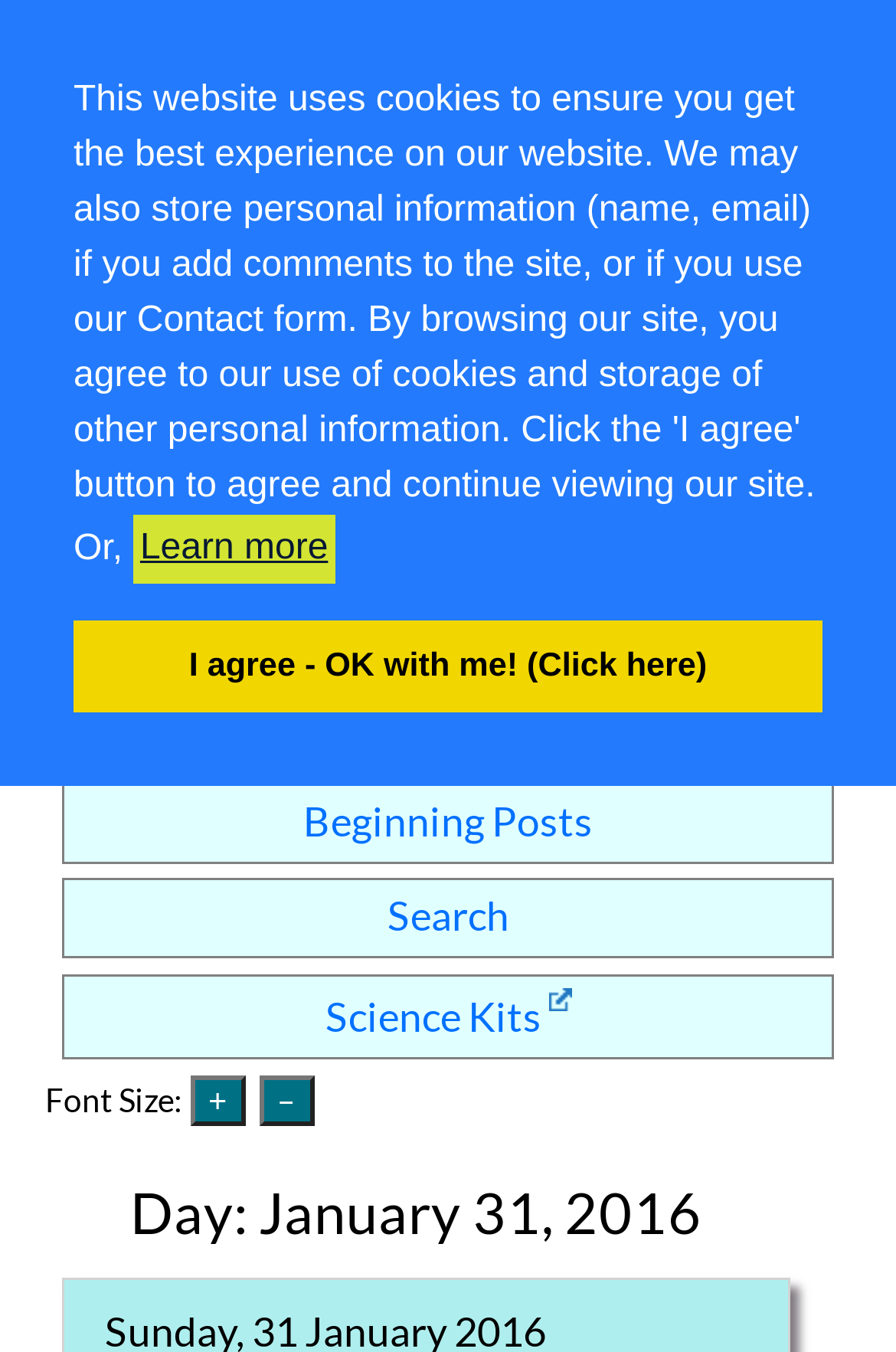Locate the bounding box coordinates of the area to click to fulfill this instruction: "view old journal". The bounding box should be presented as four float numbers between 0 and 1, in the order [left, top, right, bottom].

[0.367, 0.519, 0.633, 0.554]